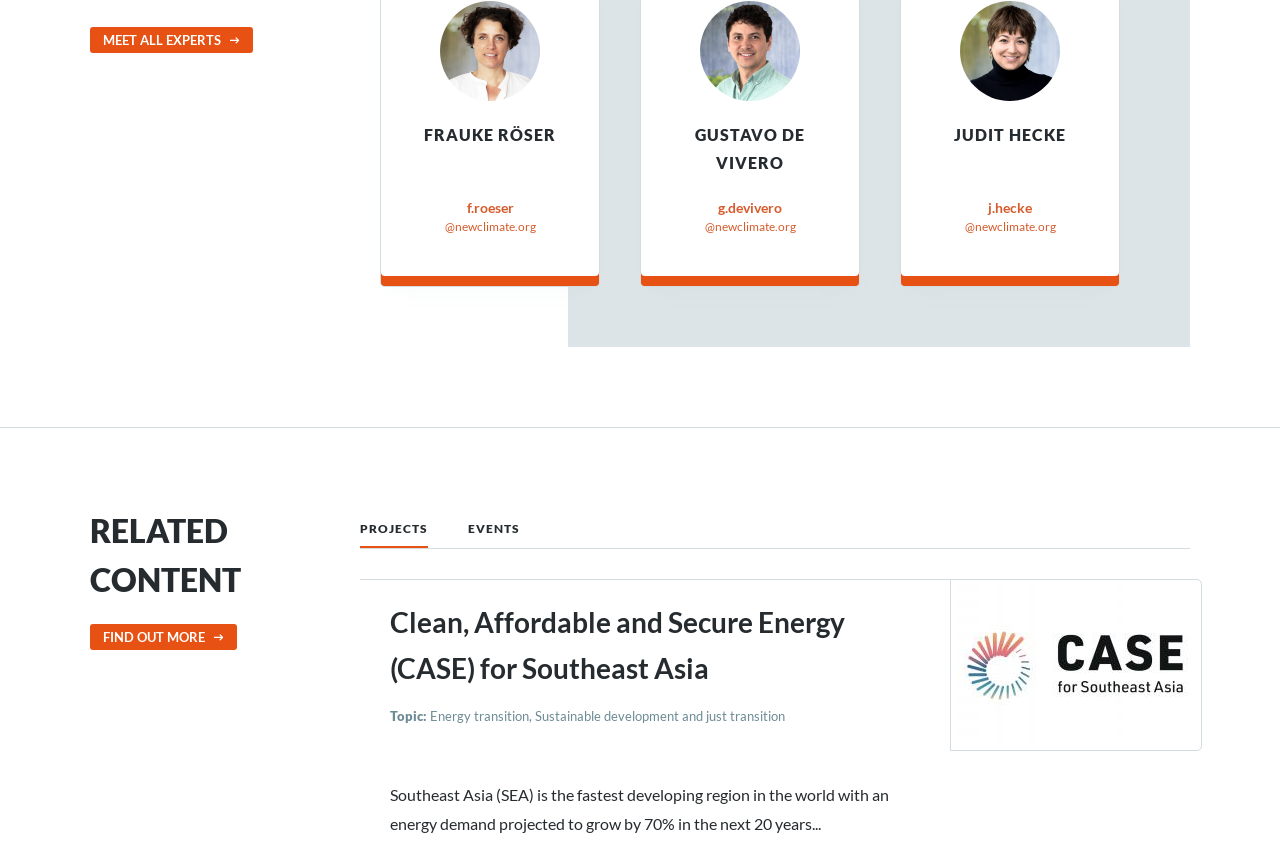Please identify the bounding box coordinates of where to click in order to follow the instruction: "View project image".

[0.742, 0.84, 0.939, 0.862]